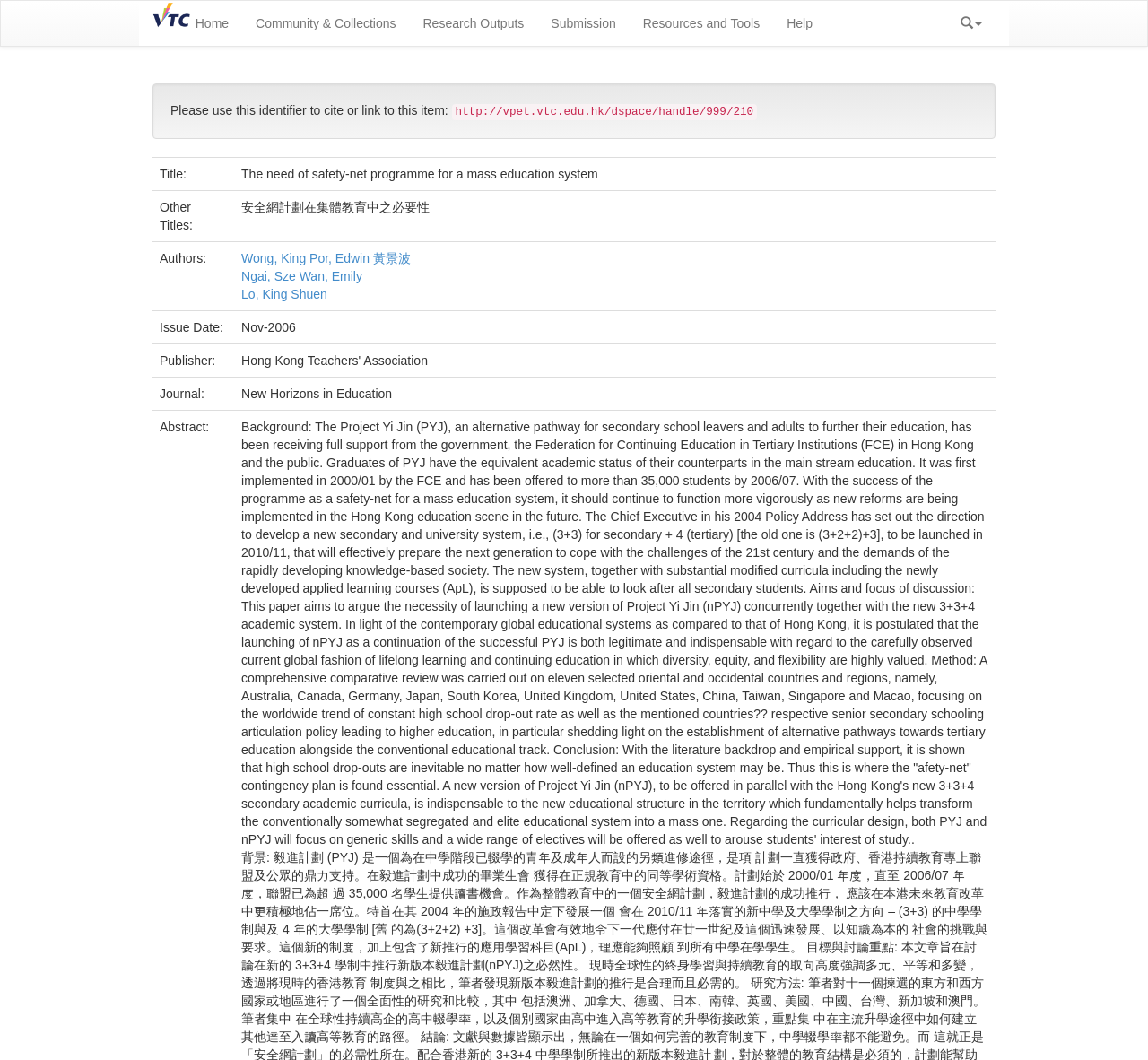Explain the webpage's layout and main content in detail.

This webpage appears to be a repository page for a research article titled "The need of safety-net programme for a mass education system" from the VPET Repository. 

At the top left corner, there is a DSpace logo, which is an image linked to the DSpace homepage. Next to the logo, there are several navigation links, including "Home", "Community & Collections", "Research Outputs", "Submission", "Resources and Tools", and "Help", which are evenly spaced and aligned horizontally.

Below the navigation links, there is a section that displays the article's metadata. The section is divided into several rows, each containing a label and its corresponding value. The labels include "Title", "Other Titles", "Authors", "Issue Date", "Publisher", and "Journal". The values are displayed next to their respective labels. The authors' names, Wong, King Por, Edwin, Ngai, Sze Wan, Emily, and Lo, King Shuen, are links that likely lead to their profiles or other related articles.

On the top right corner, there is a link with a search icon, which may be used to search for other articles or items within the repository.